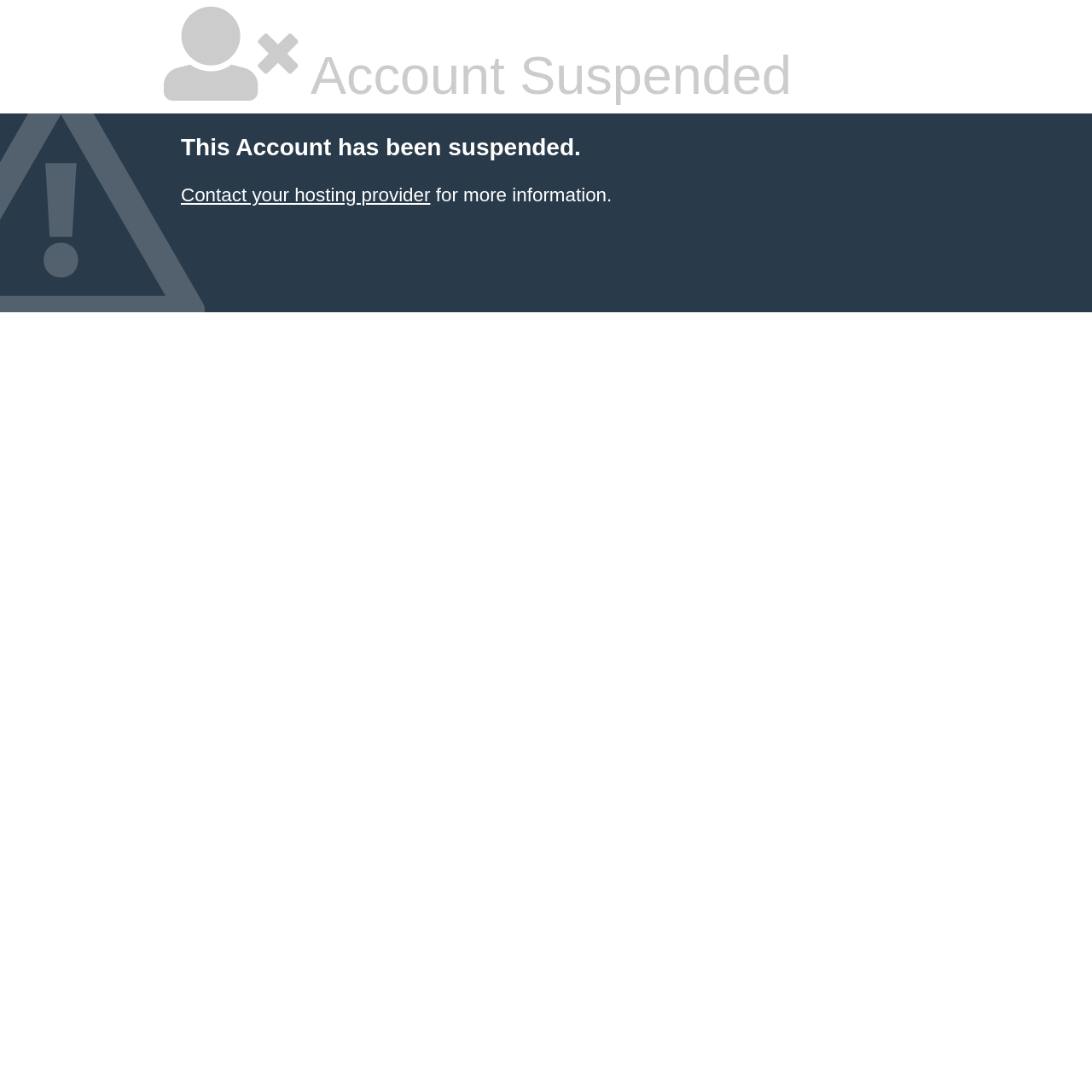Determine the bounding box for the UI element that matches this description: "Contact your hosting provider".

[0.166, 0.169, 0.394, 0.188]